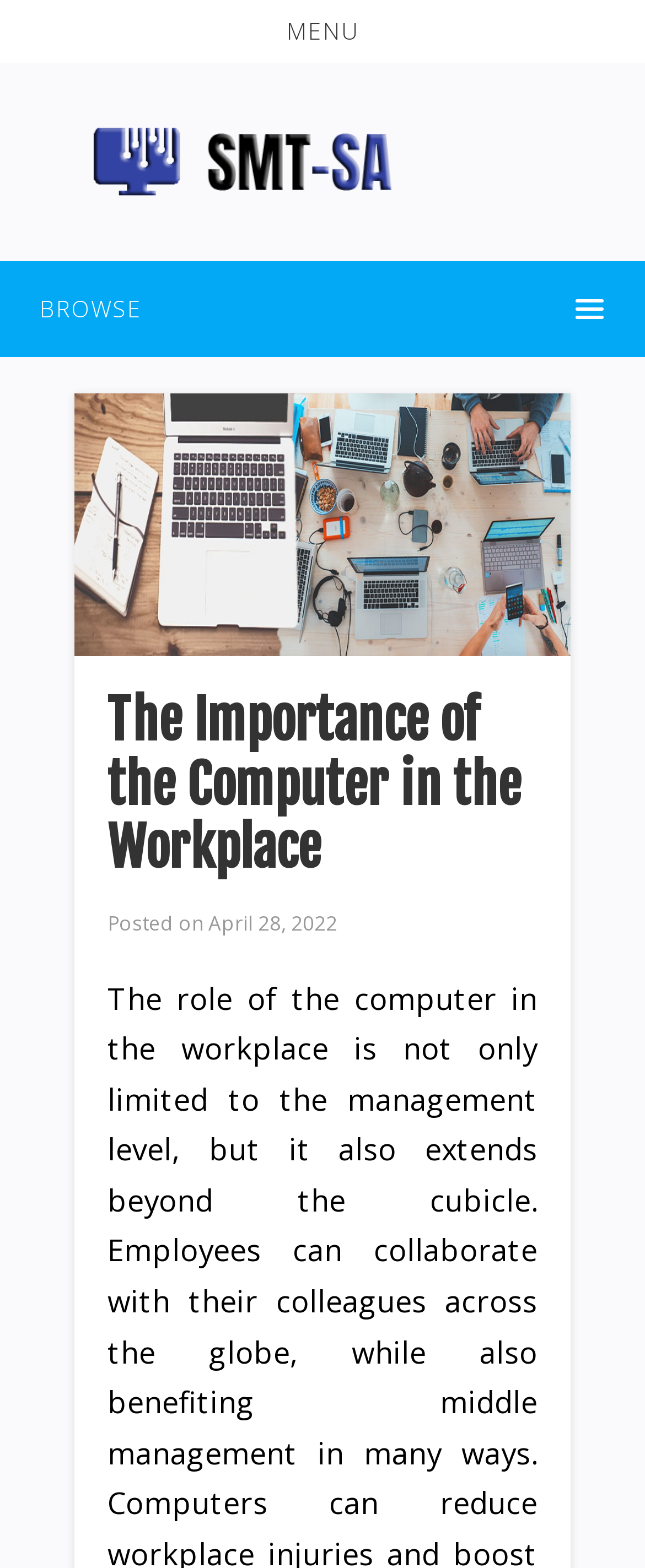Use one word or a short phrase to answer the question provided: 
What is the topic of the webpage?

Computer in the Workplace